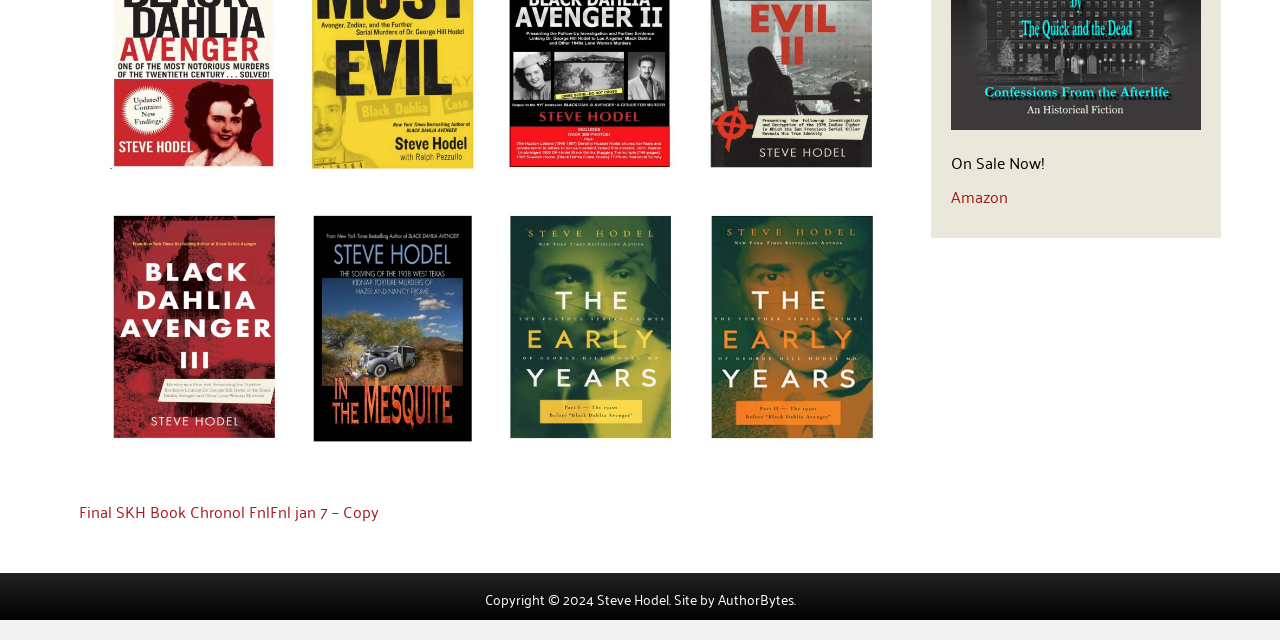Predict the bounding box for the UI component with the following description: "AuthorBytes".

[0.561, 0.916, 0.62, 0.955]